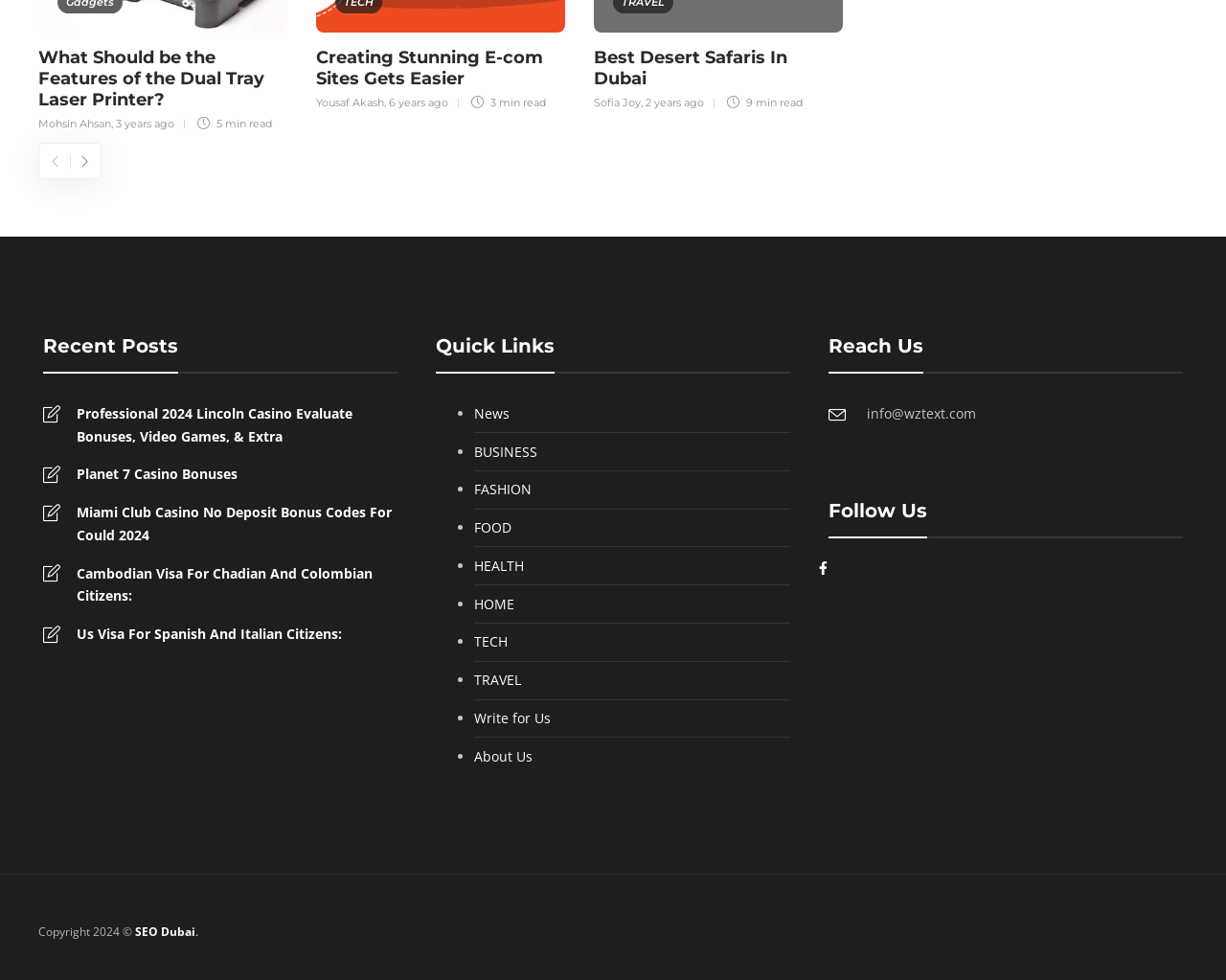Specify the bounding box coordinates of the area to click in order to follow the given instruction: "Click on the 'Recent Posts' heading."

[0.035, 0.341, 0.145, 0.381]